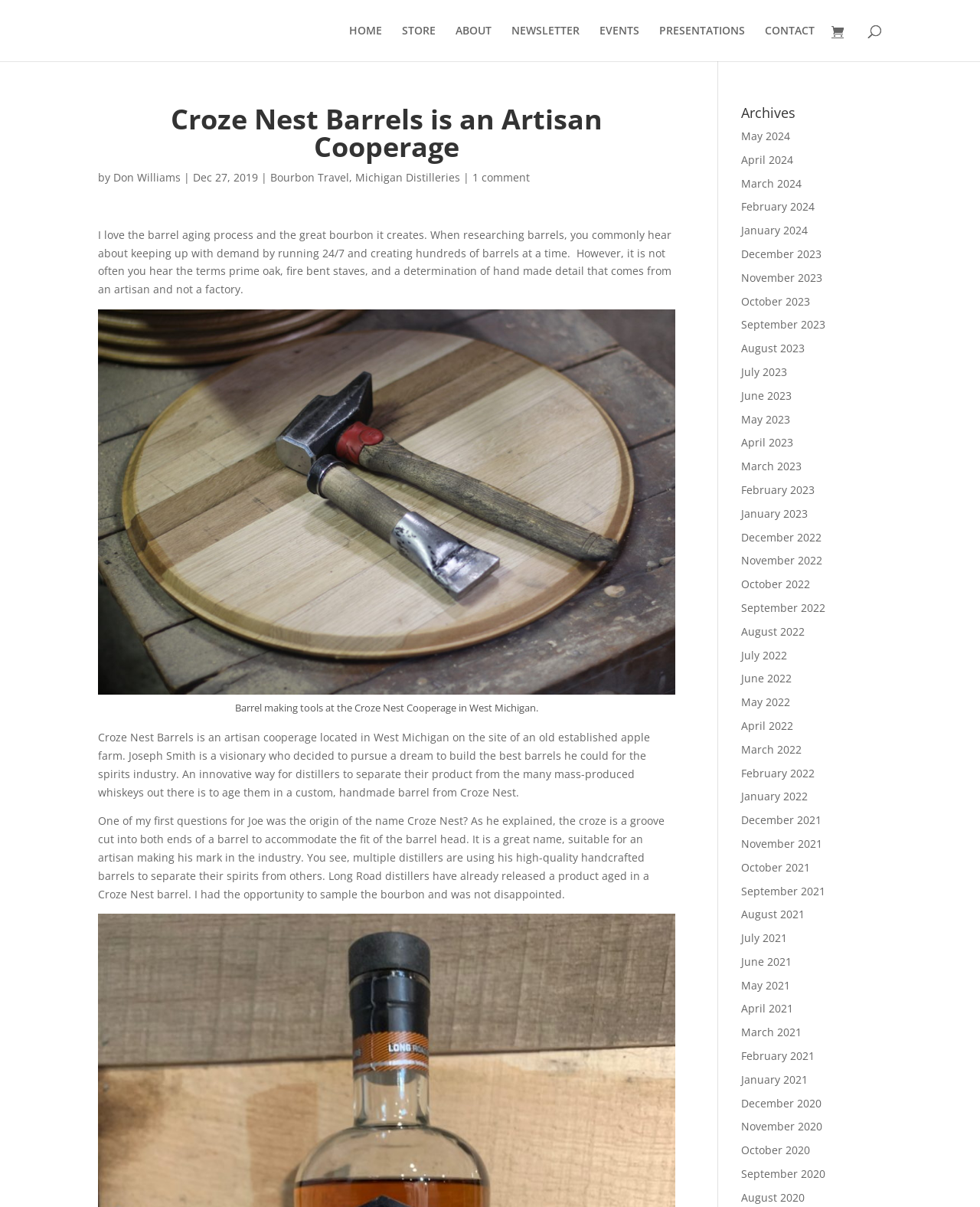What is the location of Croze Nest Barrels?
Using the details from the image, give an elaborate explanation to answer the question.

The location of Croze Nest Barrels is mentioned in the text as being located in West Michigan on the site of an old established apple farm.